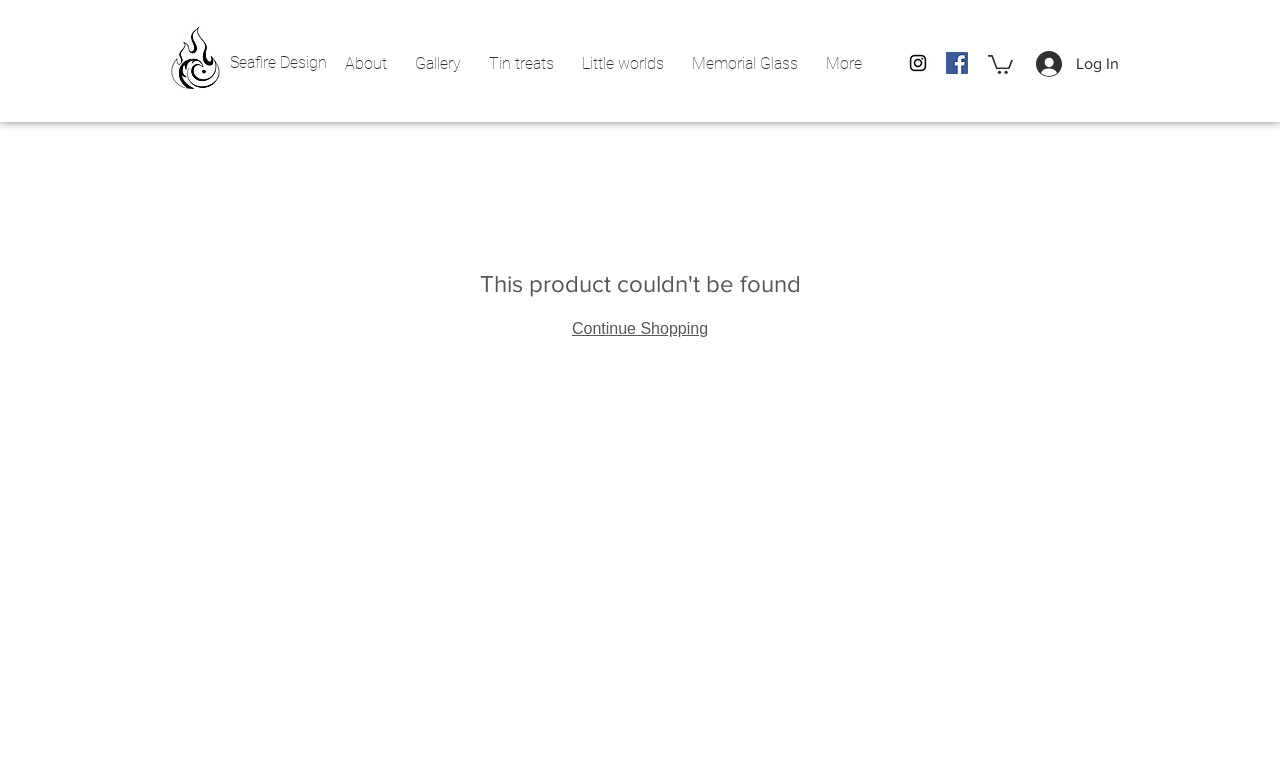Determine the bounding box coordinates of the UI element described below. Use the format (top-left x, top-left y, bottom-right x, bottom-right y) with floating point numbers between 0 and 1: Seafire Design

[0.18, 0.044, 0.266, 0.119]